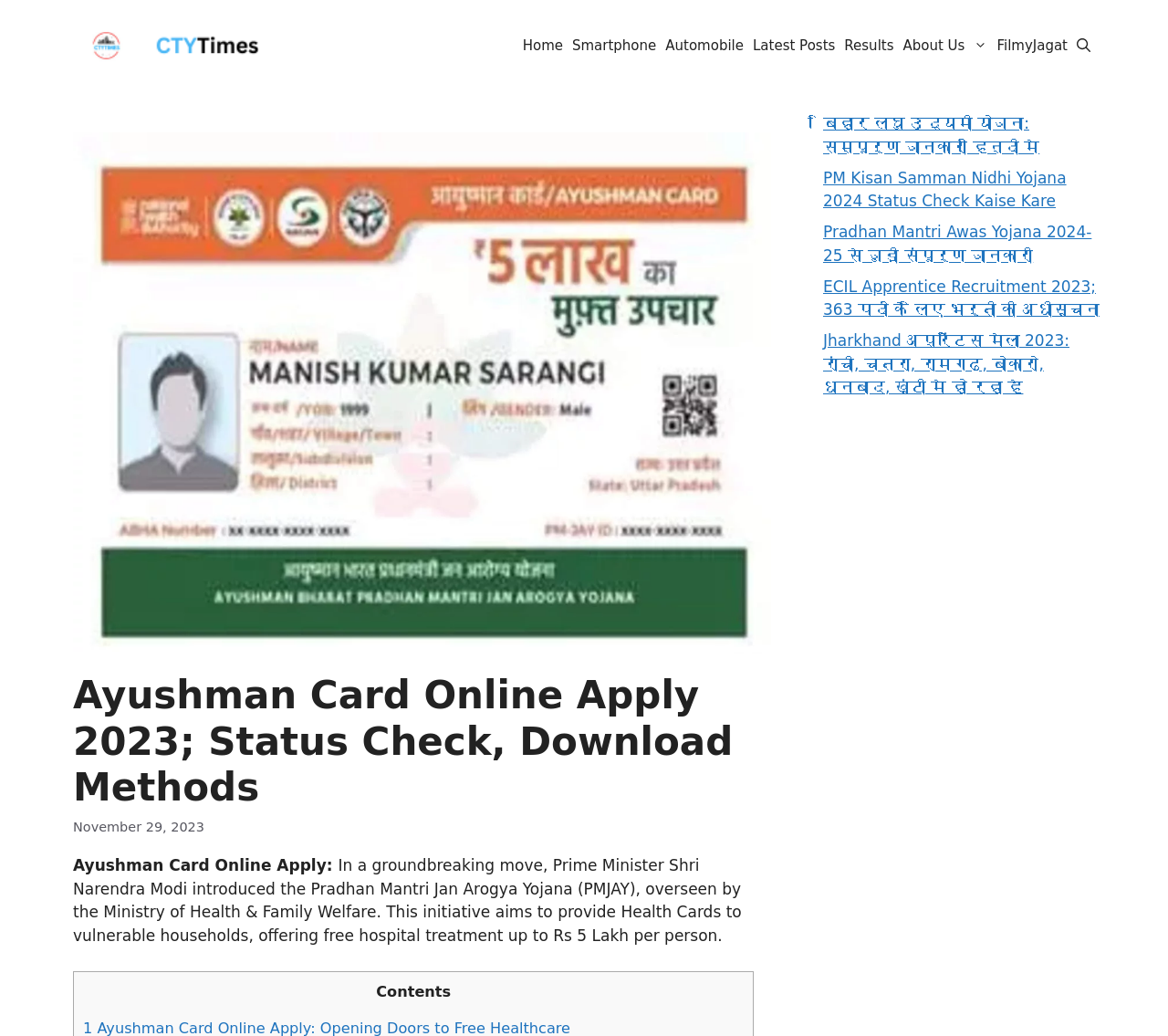What is the name of the ministry overseeing the PMJAY?
Using the image, give a concise answer in the form of a single word or short phrase.

Ministry of Health & Family Welfare